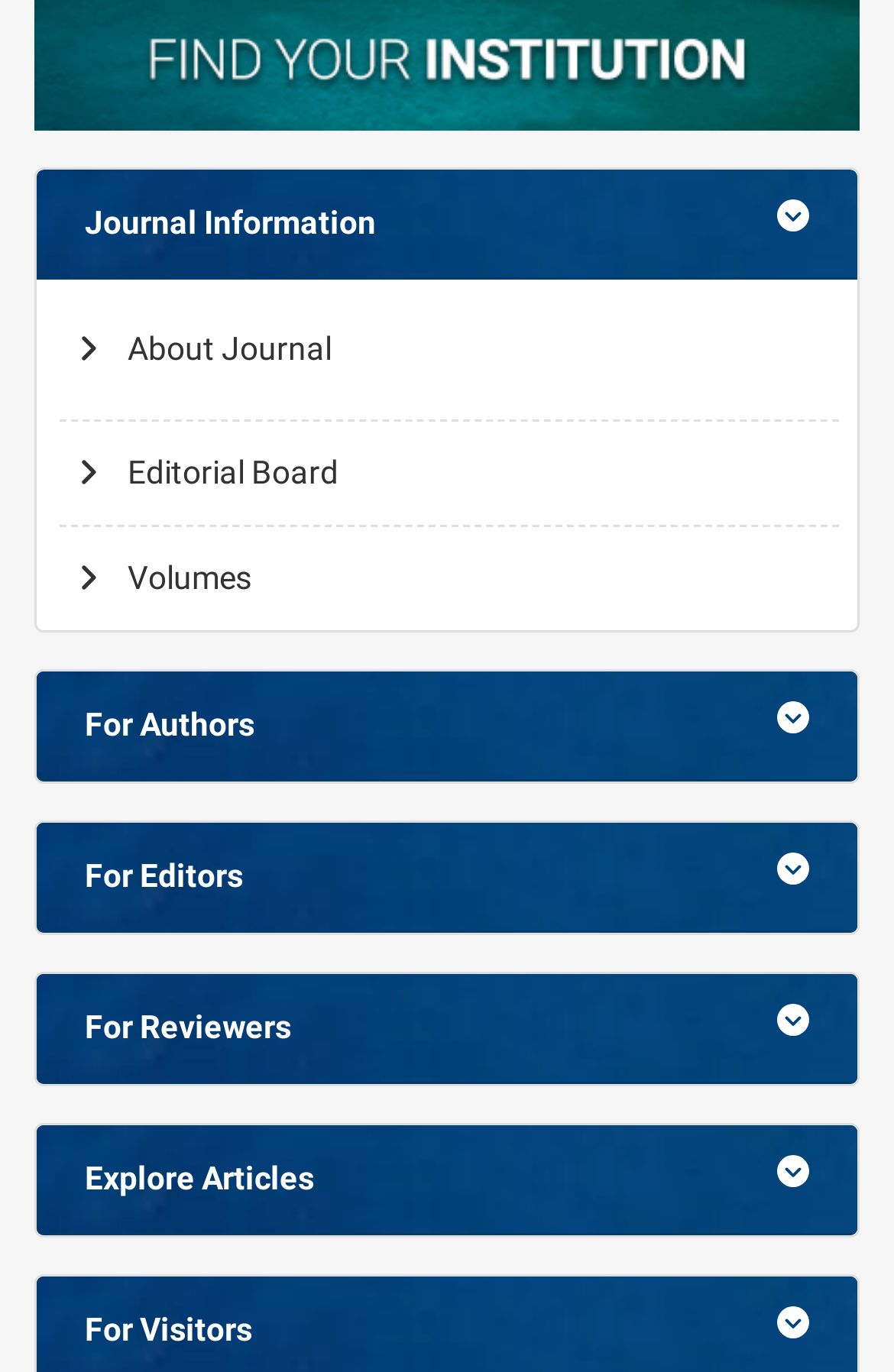Please identify the bounding box coordinates of the area I need to click to accomplish the following instruction: "Click on Journal Information".

[0.041, 0.204, 0.959, 0.459]